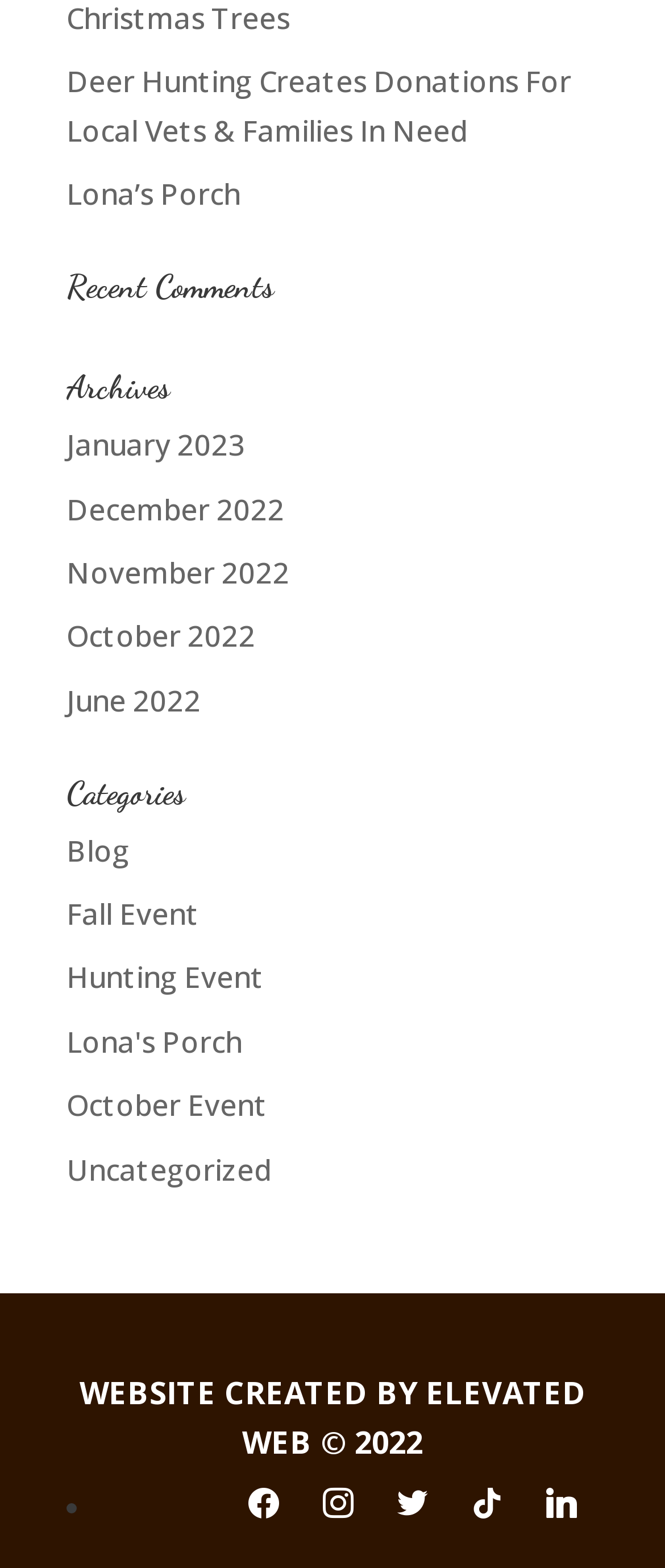Find the bounding box coordinates of the UI element according to this description: "title="Facebook"".

[0.341, 0.936, 0.453, 0.983]